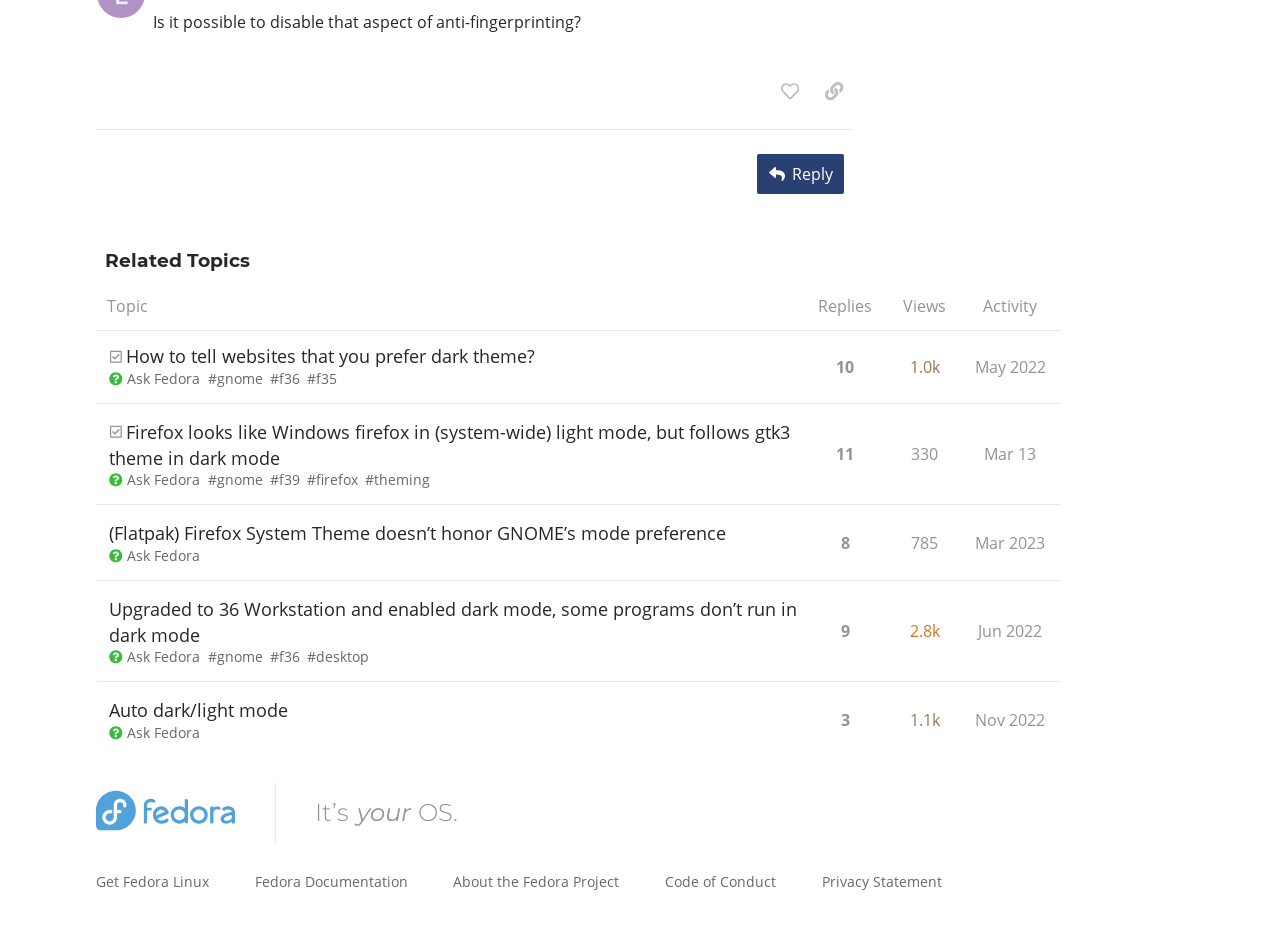What is the topic of the first related topic?
Use the information from the screenshot to give a comprehensive response to the question.

I determined the answer by looking at the 'Related Topics' section, which is a table with multiple rows. The first row has a heading 'How to tell websites that you prefer dark theme?' which is the topic of the first related topic.